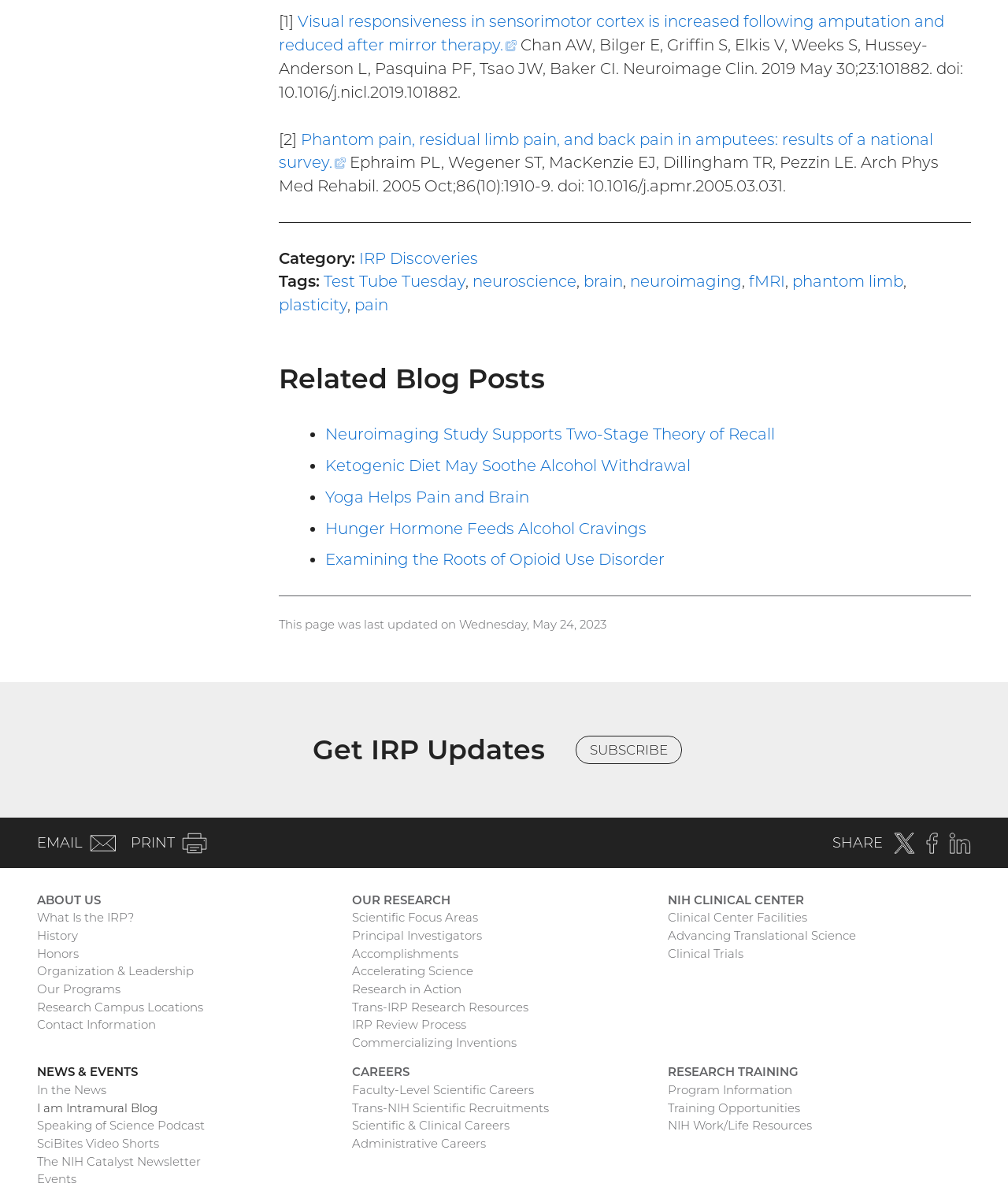Locate the bounding box coordinates of the element you need to click to accomplish the task described by this instruction: "Share this page on Twitter".

[0.887, 0.692, 0.908, 0.71]